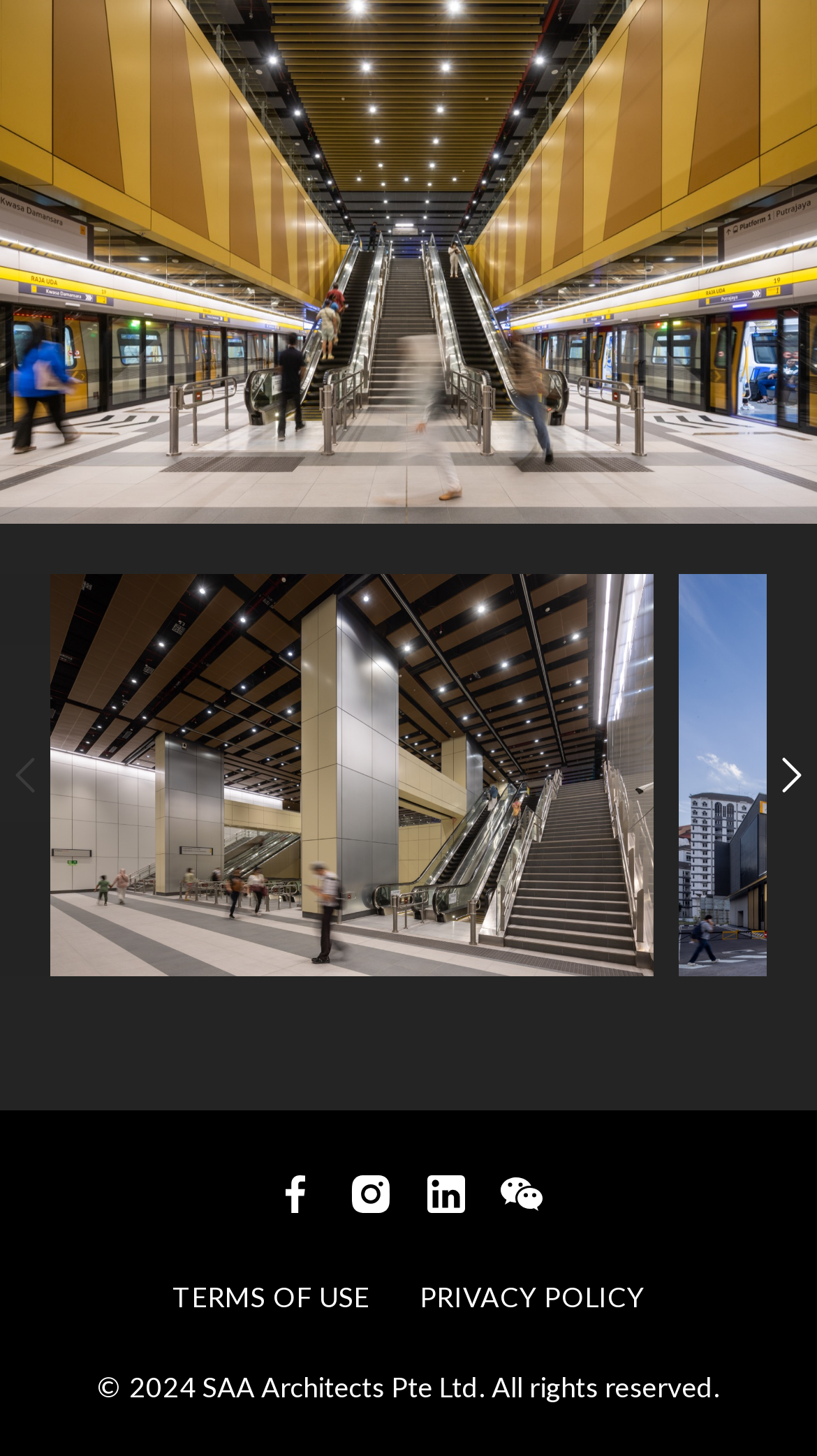Provide the bounding box coordinates for the UI element that is described as: "Terms of Use".

[0.211, 0.878, 0.452, 0.904]